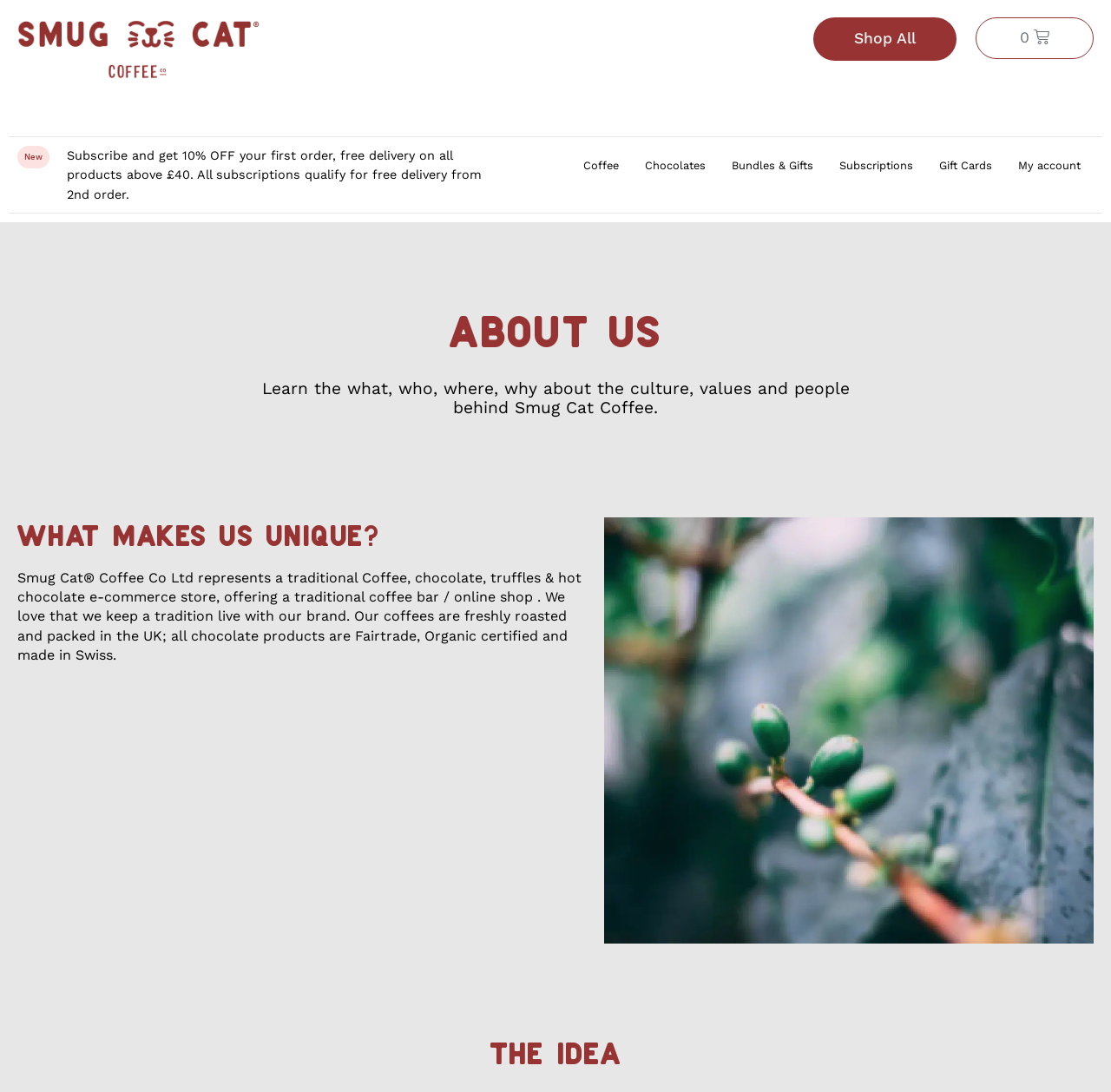Given the element description, predict the bounding box coordinates in the format (top-left x, top-left y, bottom-right x, bottom-right y), using floating point numbers between 0 and 1: About

None